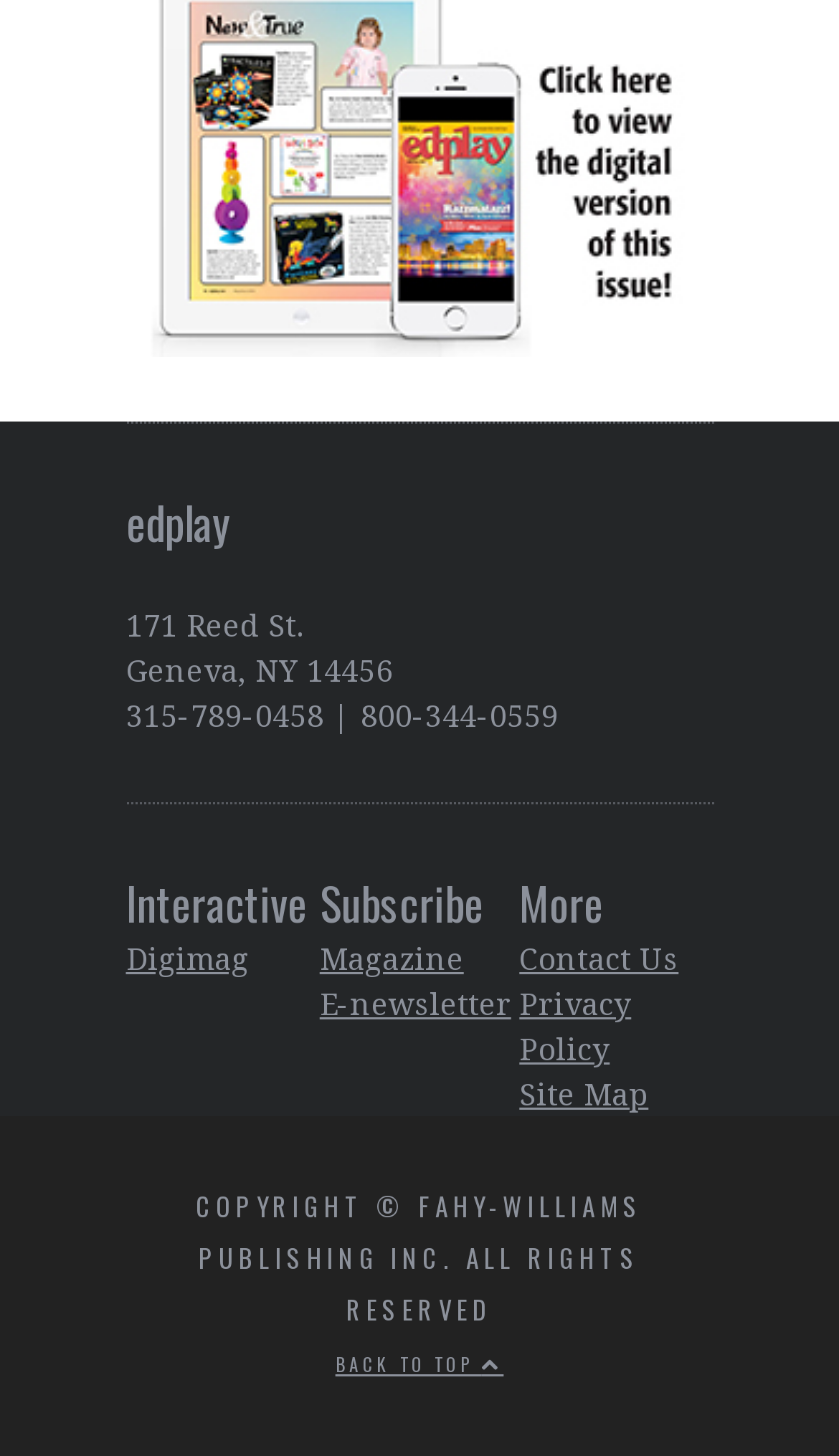What is the purpose of the 'BACK TO TOP' link?
Could you answer the question with a detailed and thorough explanation?

I inferred the purpose of the 'BACK TO TOP' link by its text content and the arrow icon, which suggests that it allows users to navigate back to the top of the webpage.